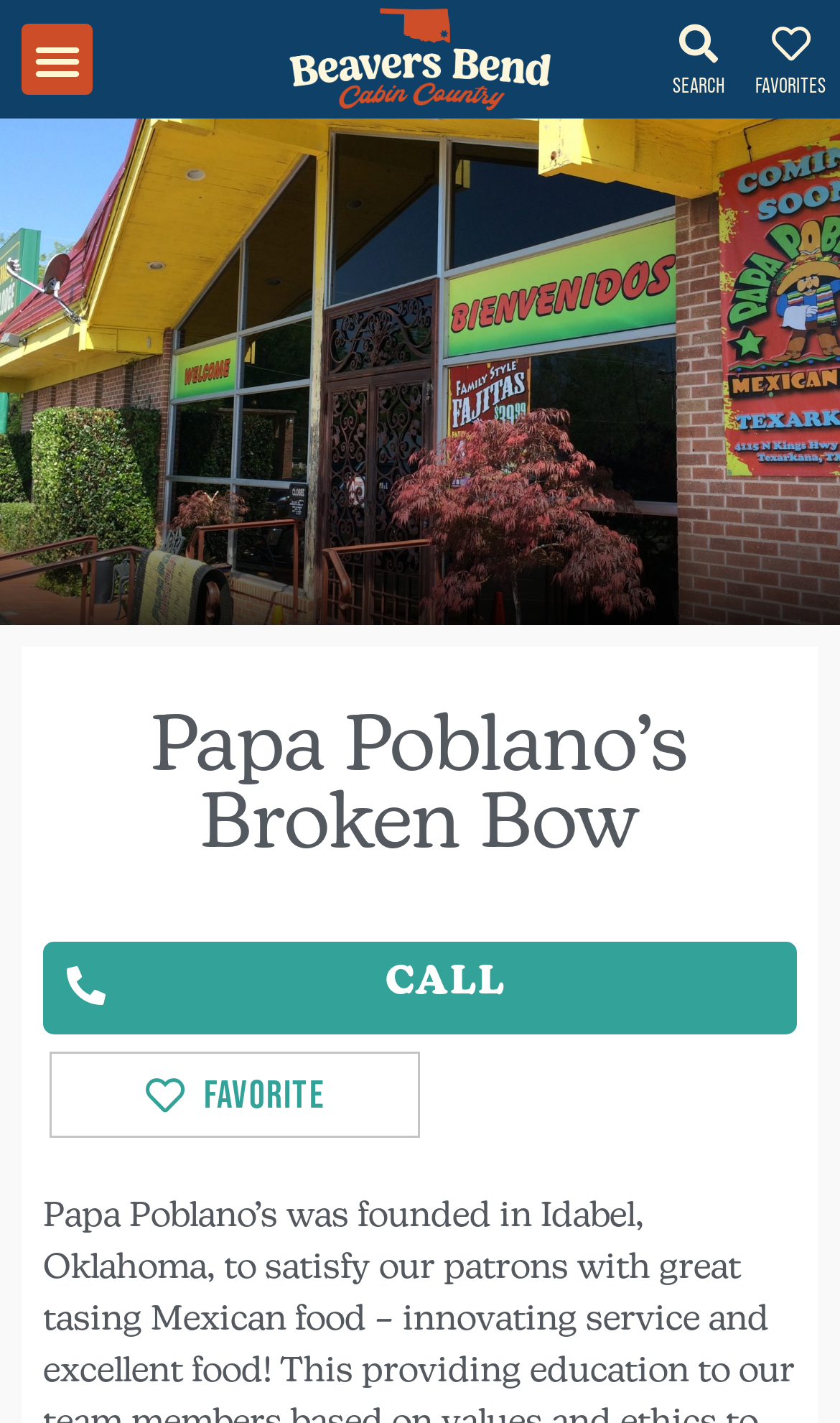What is the purpose of the 'Menu Toggle' button?
From the screenshot, supply a one-word or short-phrase answer.

To toggle the menu